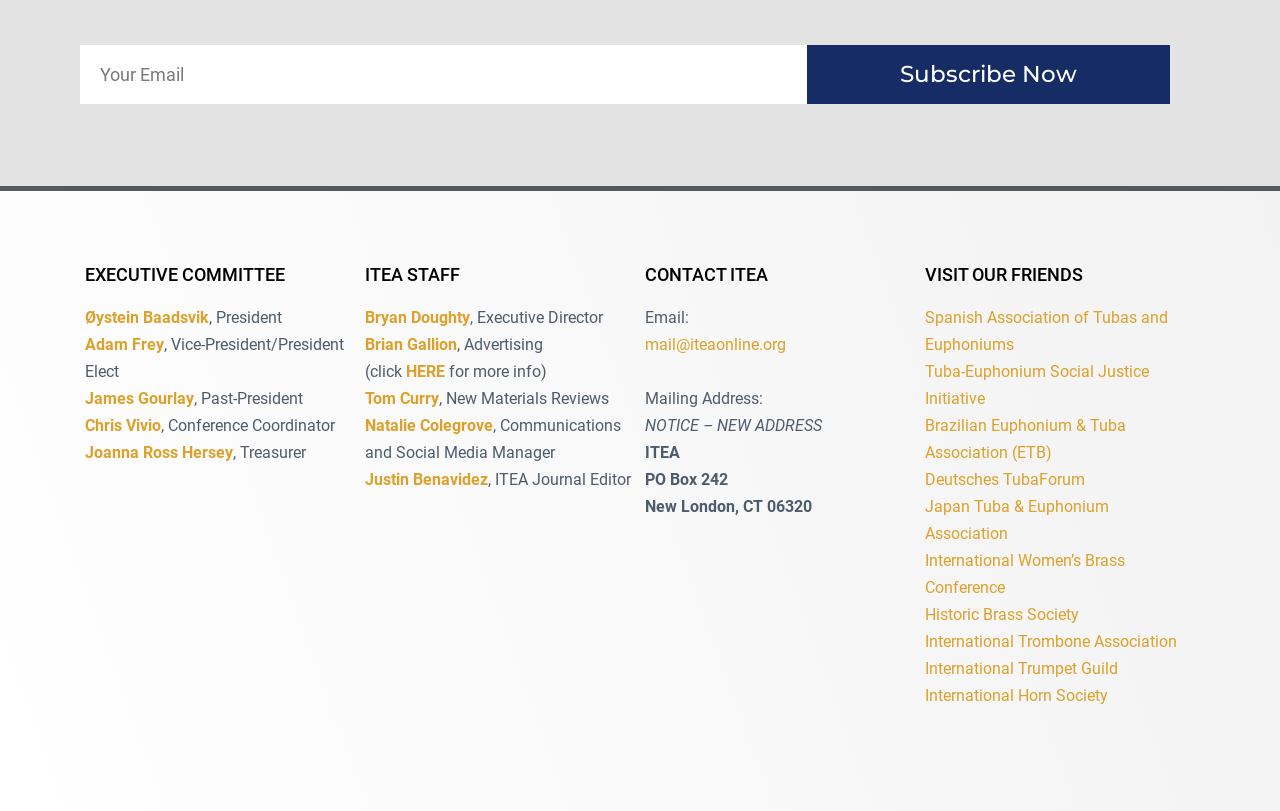Predict the bounding box coordinates of the area that should be clicked to accomplish the following instruction: "View the International Trombone Association". The bounding box coordinates should consist of four float numbers between 0 and 1, i.e., [left, top, right, bottom].

[0.723, 0.78, 0.92, 0.803]